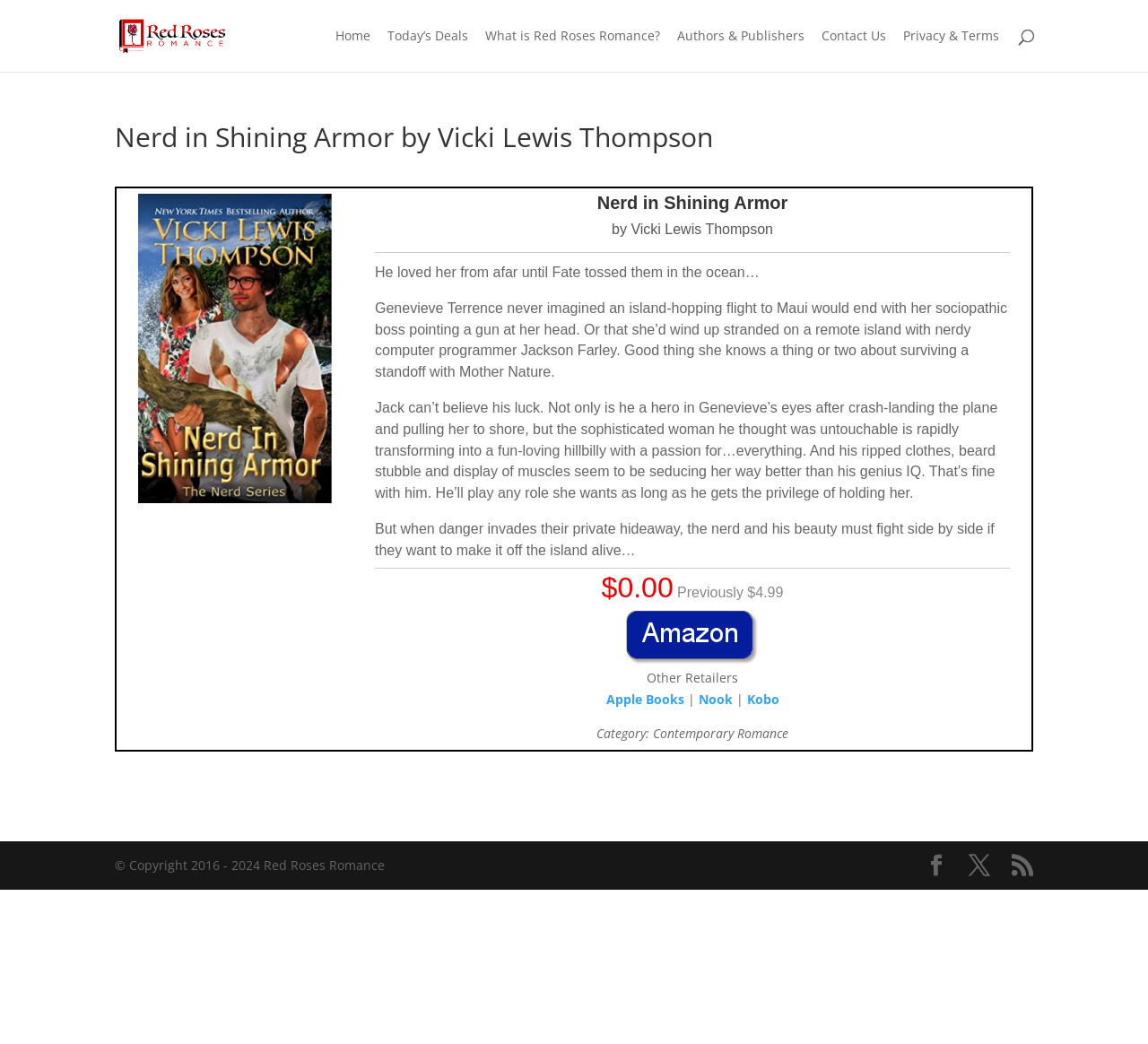What is the name of the website?
Use the image to give a comprehensive and detailed response to the question.

The question asks for the name of the website, which can be found in the top section of the webpage. The link 'Red Roses Romance' and the text '© Copyright 2016 - 2024 Red Roses Romance' suggest that the name of the website is Red Roses Romance.